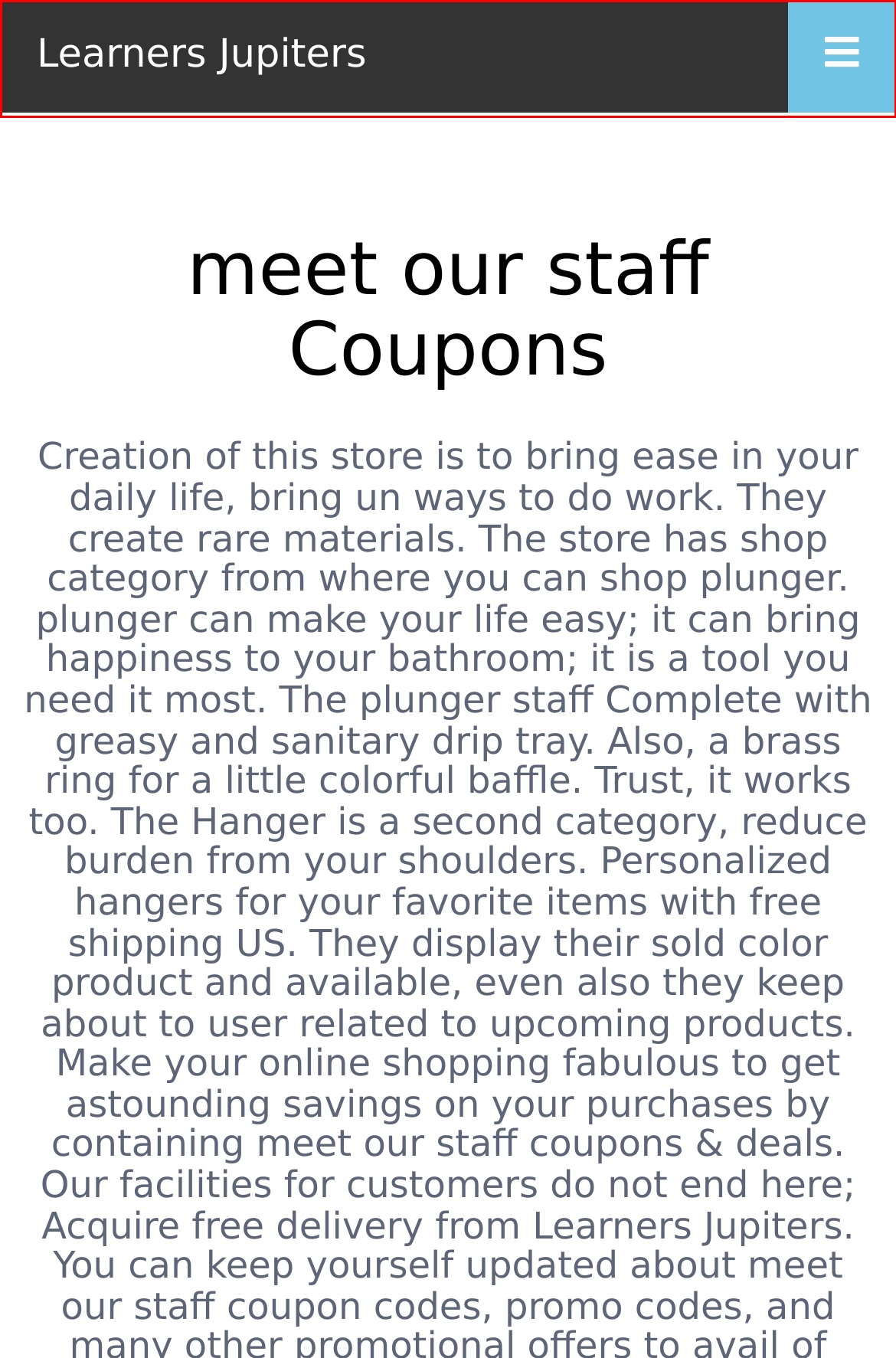You have a screenshot of a webpage with a red rectangle bounding box around an element. Identify the best matching webpage description for the new page that appears after clicking the element in the bounding box. The descriptions are:
A. 25% off 360 Total Security Coupon & Promo Code for 2021
B. 4Customize Coupons, Deals & Promo Codes for 2021
C. Achieve Six Sigma Coupon, Promo Code 50% Discounts for 2021
D. Learners Jupiters
E. 99Designs  Coupon, Promo Code 10% Discounts for 2021
F. 33 CBD Supply Coupons, Deals & Promo Codes for 2021
G. 1More Coupons, Deals & Promo Codes for 2021
H. Acuity Scheduling Coupon, Promo Code 40% Discounts for 2021

D